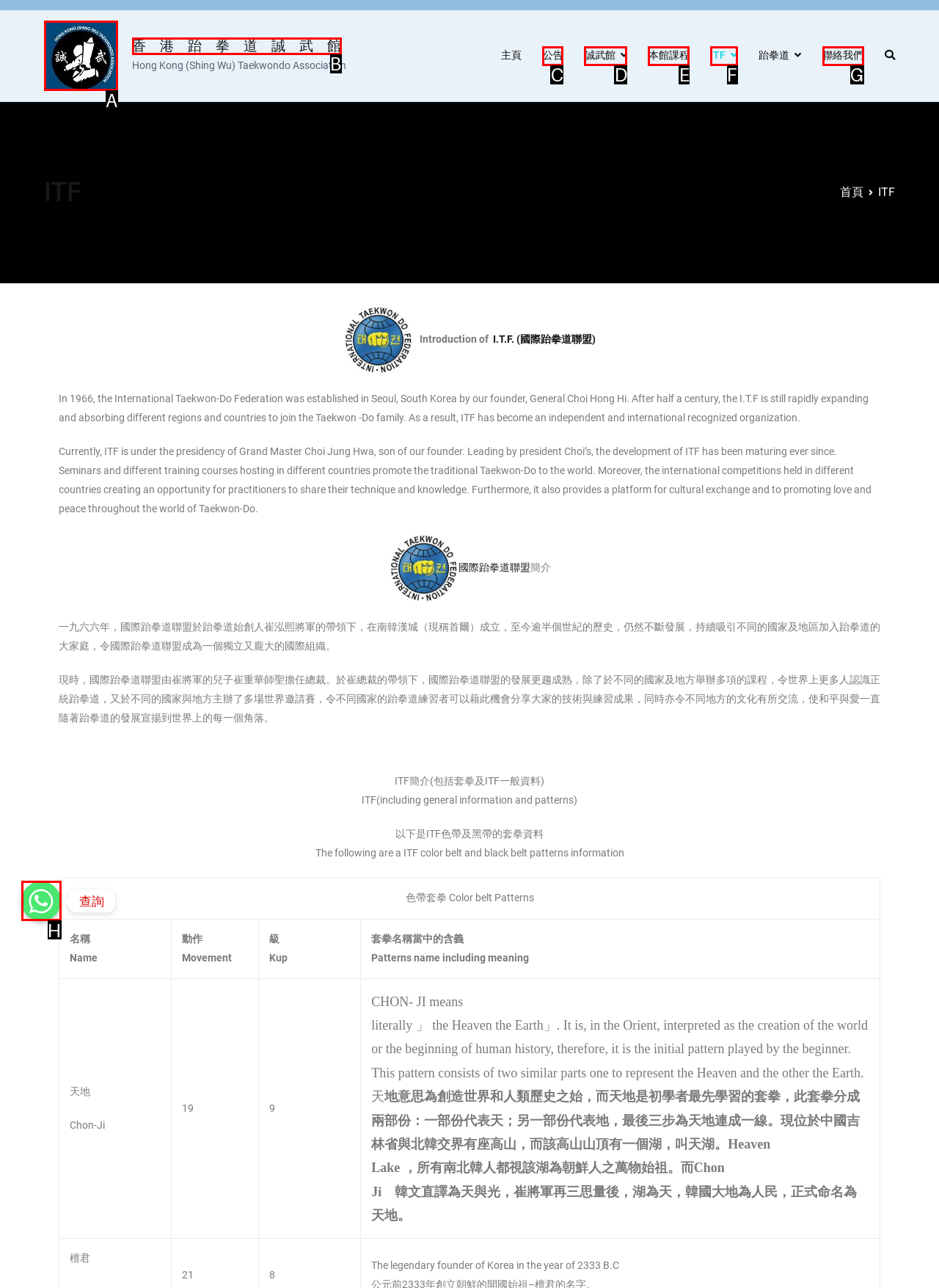Select the proper UI element to click in order to perform the following task: Search for something. Indicate your choice with the letter of the appropriate option.

H